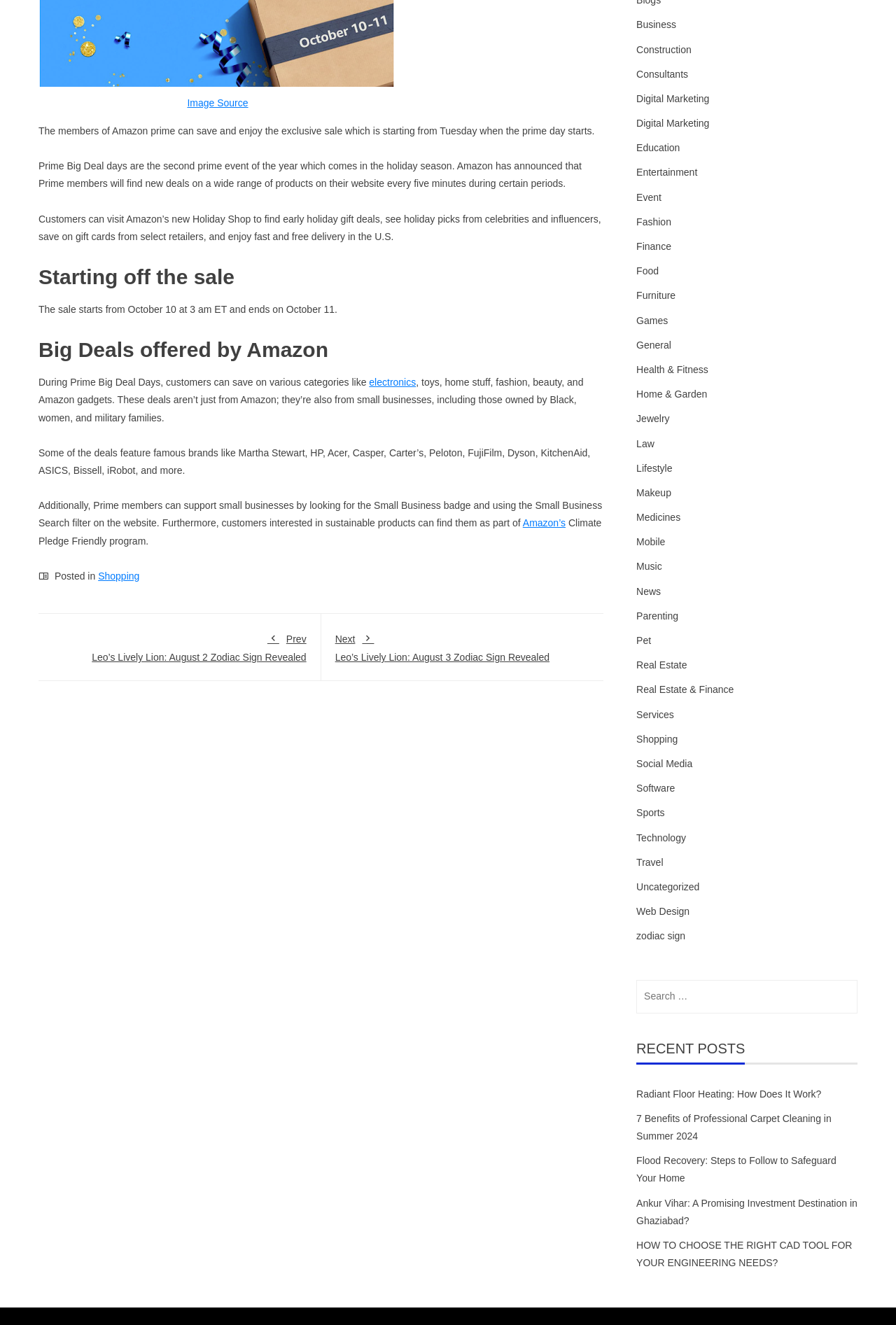Identify and provide the bounding box coordinates of the UI element described: "Digital Marketing". The coordinates should be formatted as [left, top, right, bottom], with each number being a float between 0 and 1.

[0.71, 0.068, 0.792, 0.081]